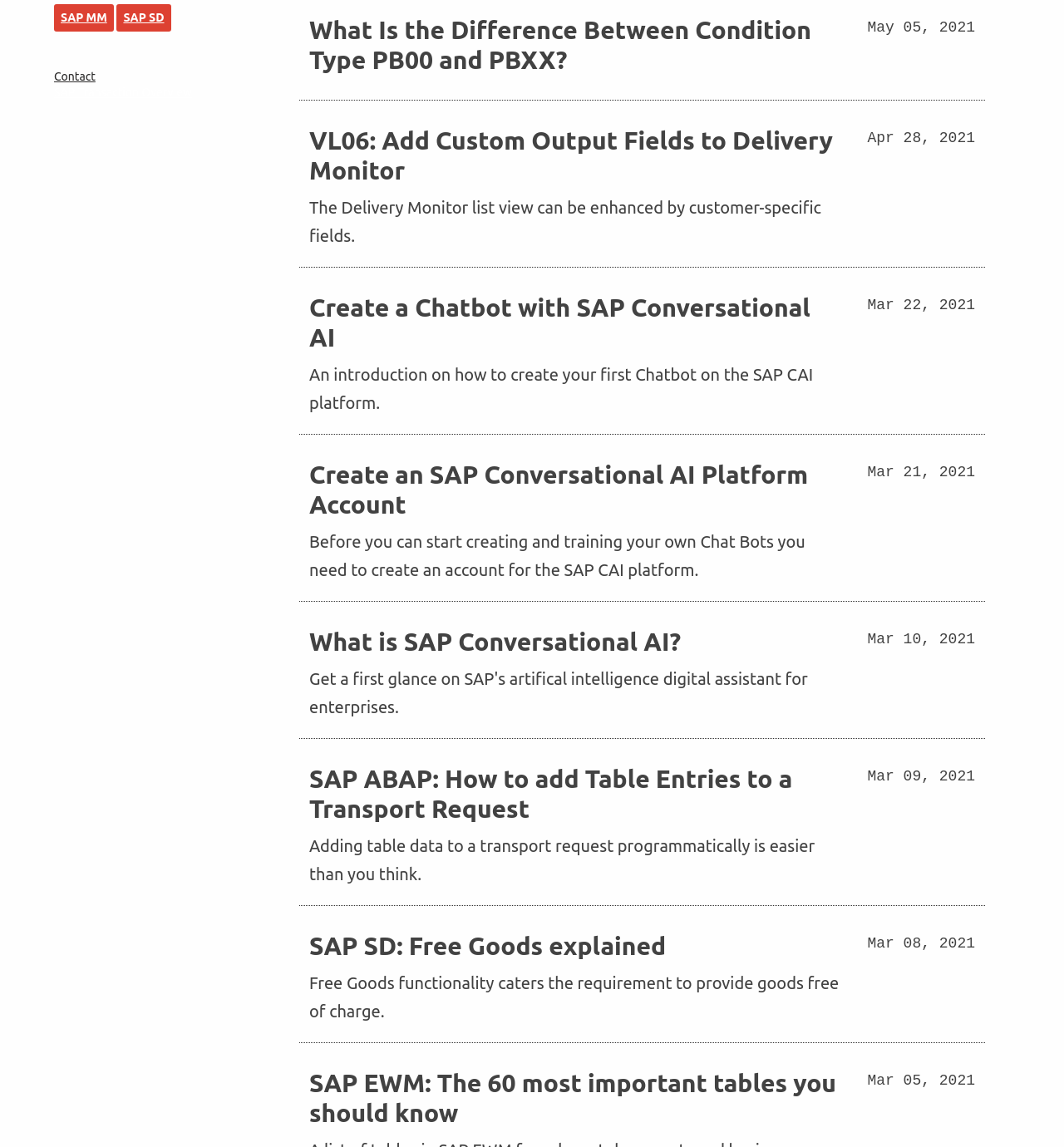Ascertain the bounding box coordinates for the UI element detailed here: "Contact". The coordinates should be provided as [left, top, right, bottom] with each value being a float between 0 and 1.

[0.051, 0.061, 0.09, 0.072]